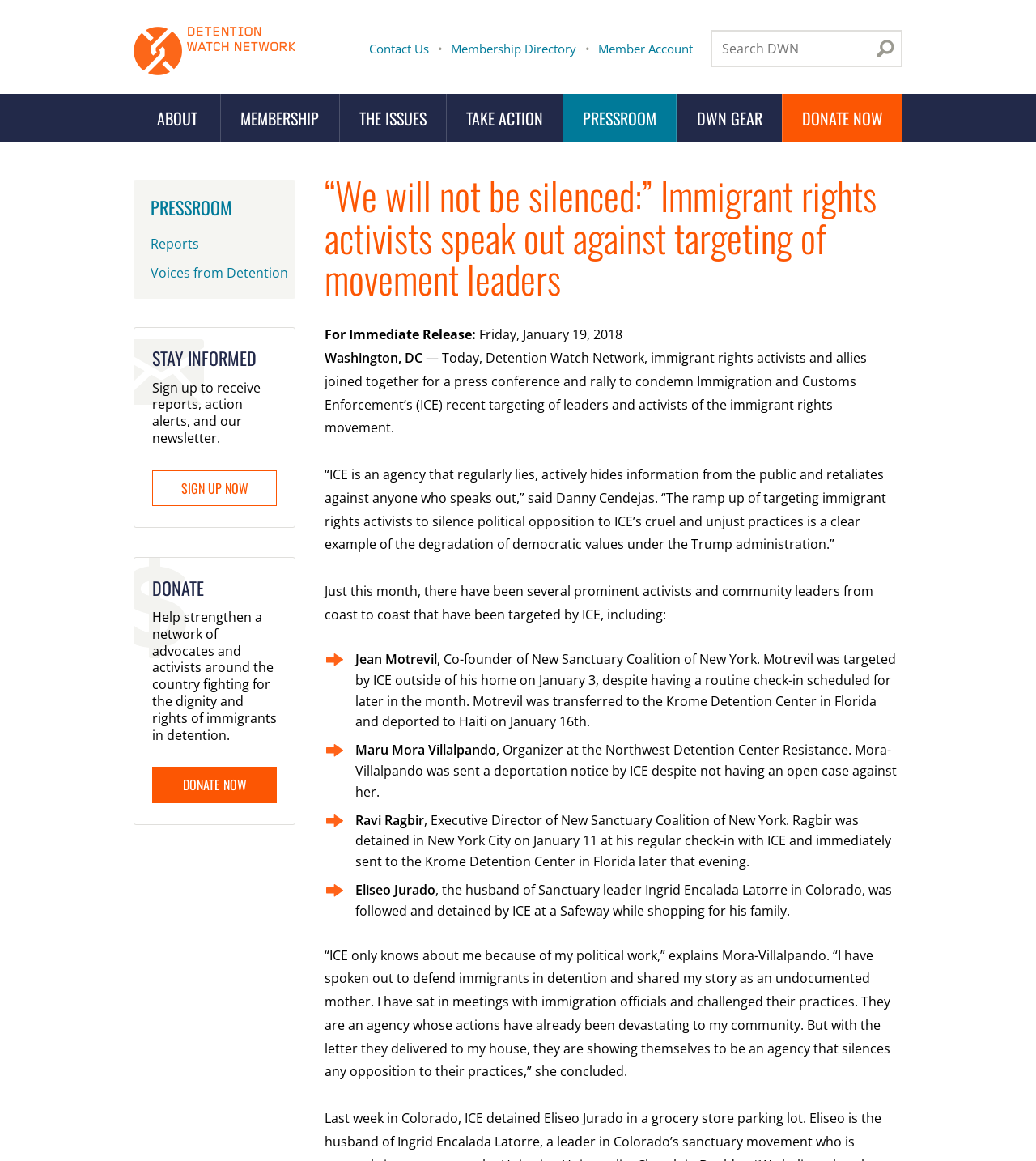Pinpoint the bounding box coordinates for the area that should be clicked to perform the following instruction: "Sign up for reports and newsletters".

[0.147, 0.405, 0.267, 0.436]